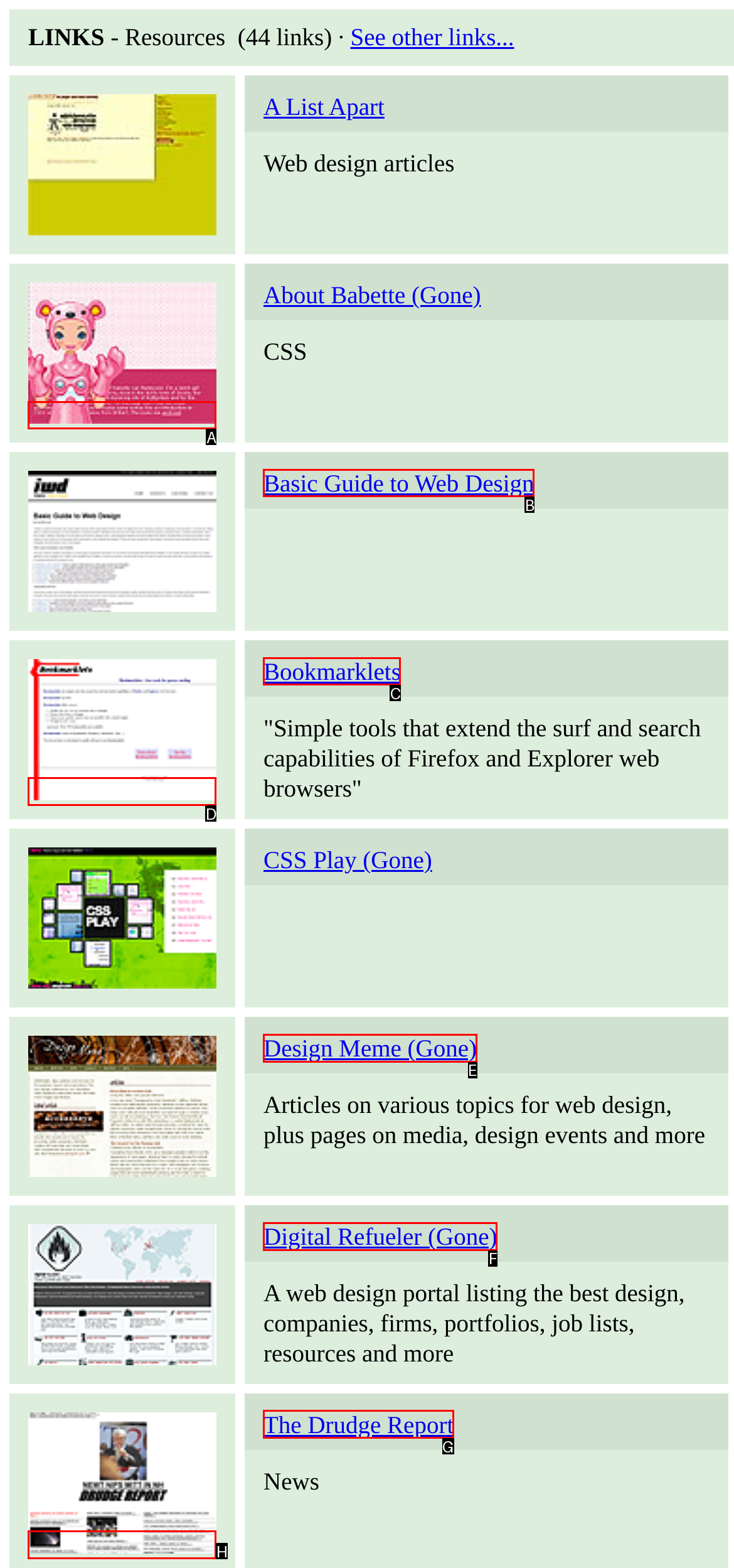Identify the option that best fits this description: Basic Guide to Web Design
Answer with the appropriate letter directly.

B